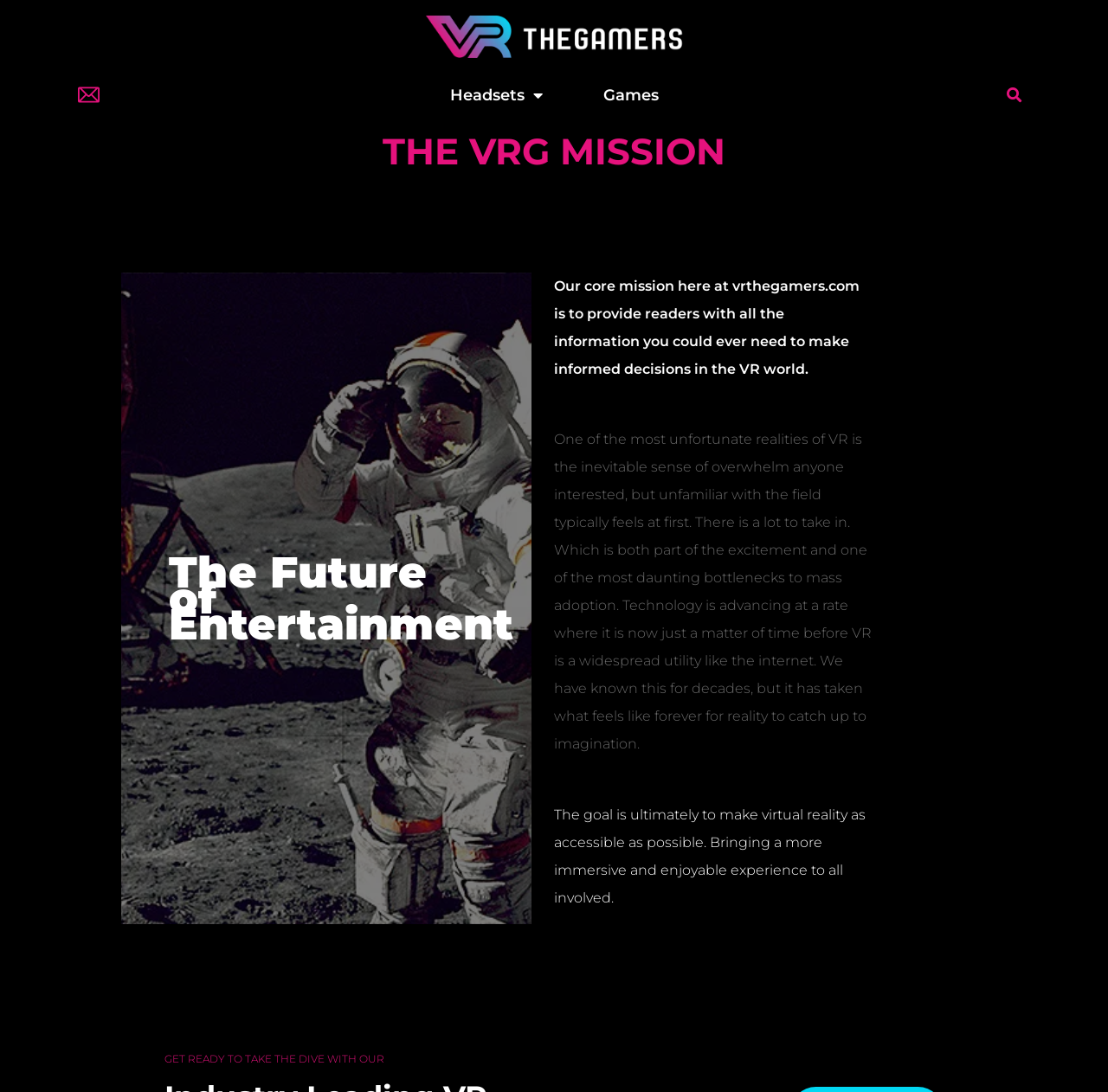Refer to the screenshot and answer the following question in detail:
What is the main purpose of this website?

Based on the webpage content, it is clear that the main purpose of this website is to provide readers with information on Virtual Reality (VR) to make informed decisions in the VR world. This is stated in the StaticText element 'Our core mission here at vrthegamers.com is to provide readers with all the information you could ever need to make informed decisions in the VR world.'